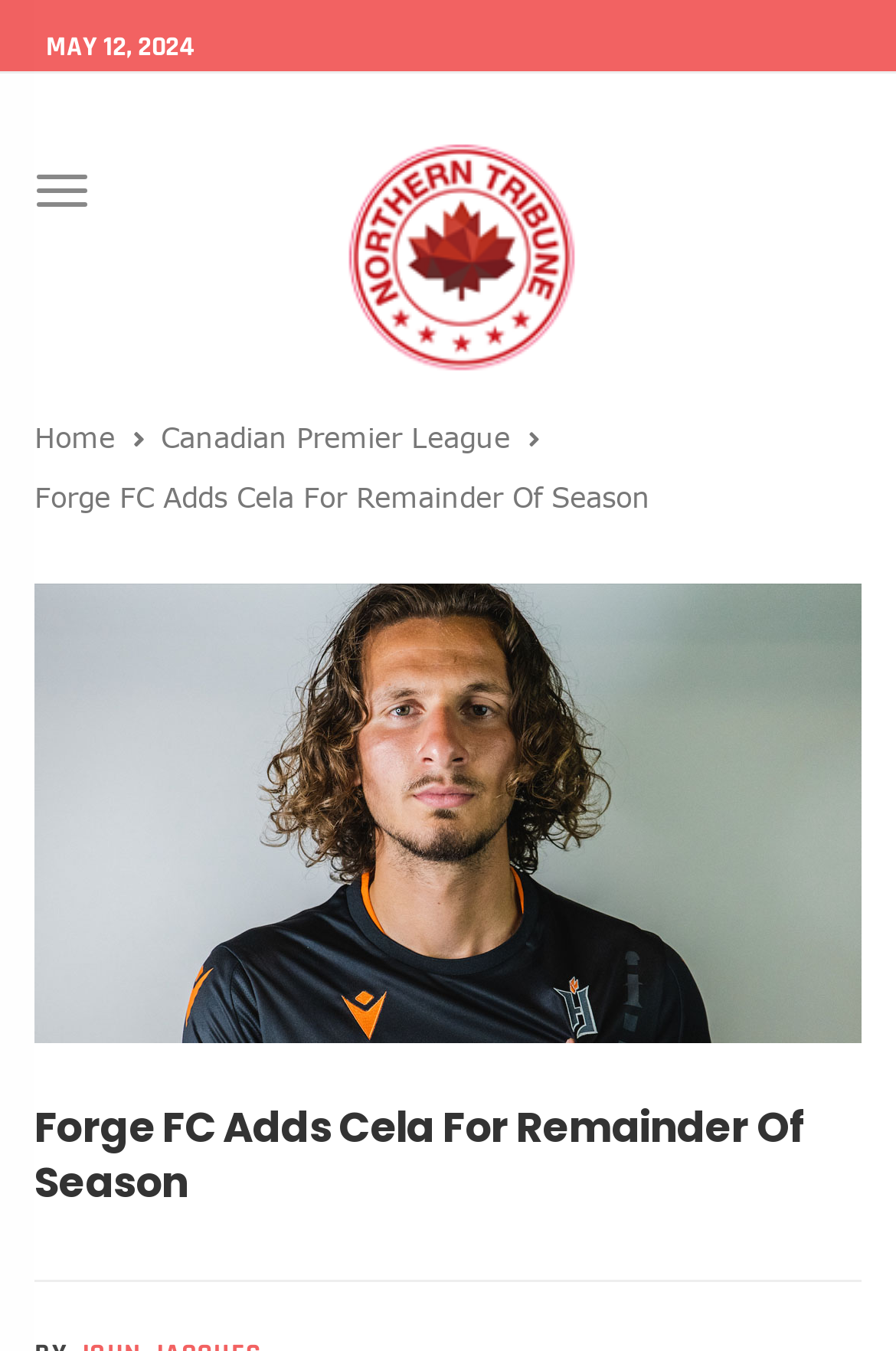Construct a thorough caption encompassing all aspects of the webpage.

The webpage is about Forge FC re-signing defender Klaidi Cela for the remainder of the 2021 CPL season. At the top left of the page, there is a date "MAY 12, 2024" displayed. Next to it, there is a button labeled "Toggle navigation". On the top right, there is a logo of the Northern Tribune, which is an image. Below the logo, there are two links, "Home" and "Canadian Premier League", positioned side by side.

The main content of the webpage is divided into two sections. On the left, there is a heading "Forge FC Adds Cela For Remainder Of Season" and below it, there is a static text with the same content. On the right, there is a large image of Forge FC player Klaidi Cela in 2021. This image takes up most of the right side of the page. At the bottom of the page, there is another heading with the same title as the previous one, "Forge FC Adds Cela For Remainder Of Season".